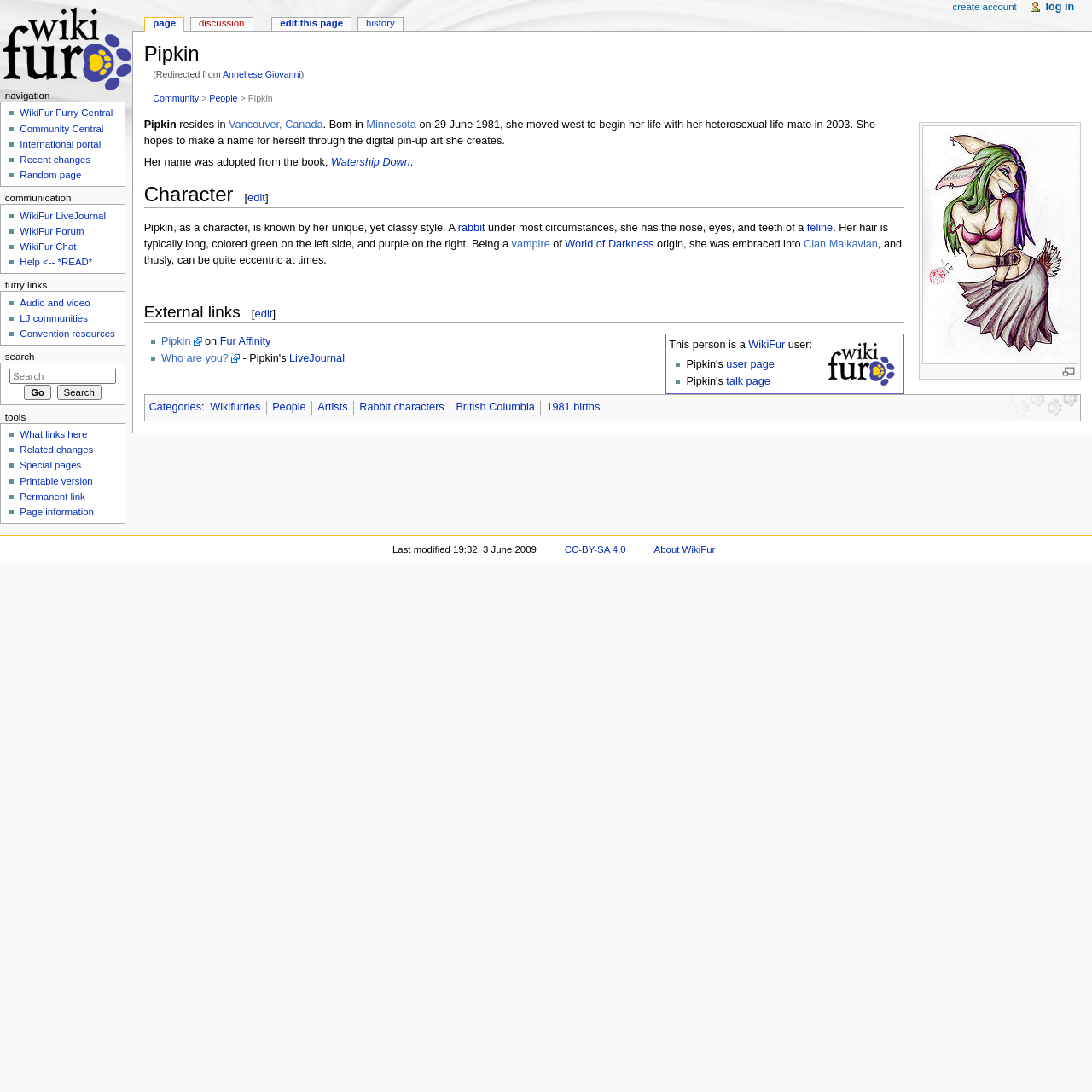Please answer the following question using a single word or phrase: What is the platform where Pipkin has a user page?

WikiFur